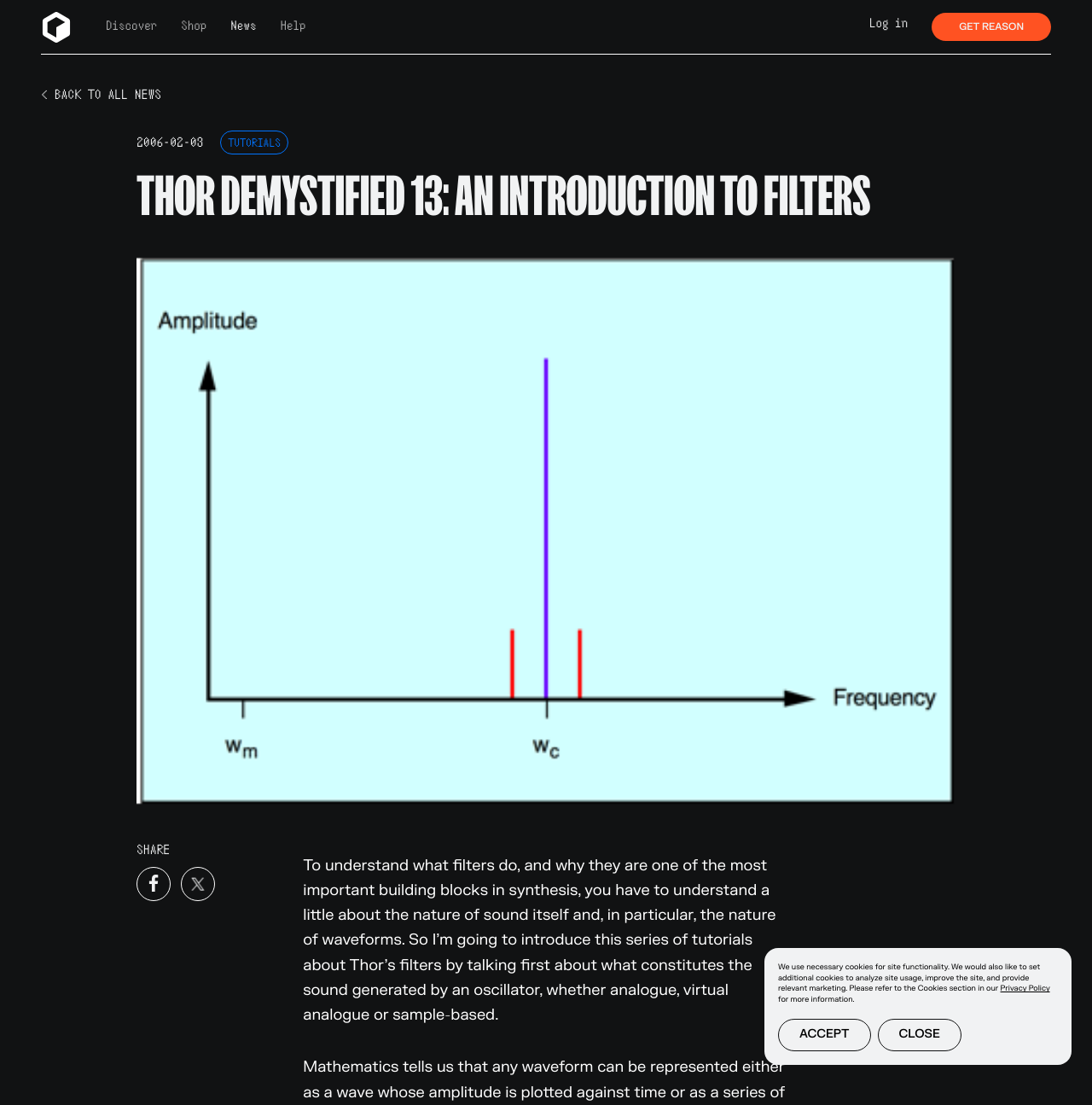Describe the entire webpage, focusing on both content and design.

This webpage is about an introduction to filters in synthesis, specifically focusing on Thor demystified 13. At the top, there is a navigation bar with links to "Discover", "Shop", "News", and "Help". On the right side of the navigation bar, there are links to "Log in" and "GET REASON". Below the navigation bar, there is a banner with a cookie policy message and a "ACCEPT" and "CLOSE" buttons.

On the left side of the page, there is a section with a "BACK TO ALL NEWS" link, a time stamp "2006-02-03", and a "TUTORIALS" link. The main content of the page is a tutorial article with a heading "THOR DEMYSTIFIED 13: AN INTRODUCTION TO FILTERS". Below the heading, there is a cover image for the tutorial. The article starts with an introduction to filters, explaining that understanding filters requires knowledge about the nature of sound itself and waveforms.

On the right side of the article, there are social media sharing links with icons. The article is the main focus of the page, taking up most of the space. At the top left corner of the page, there is a small image, and at the top right corner, there is a link to the "Privacy Policy".